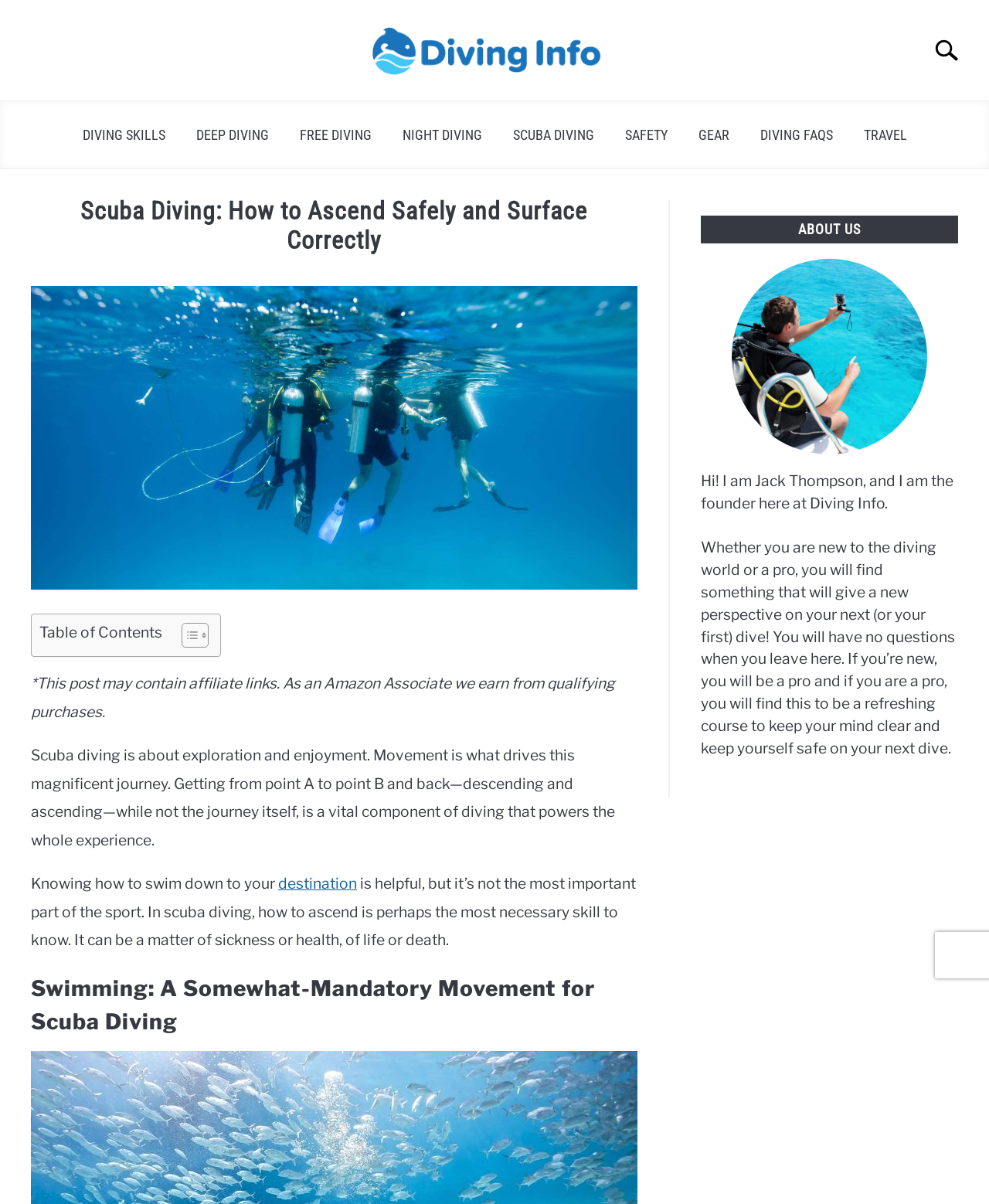Please determine the bounding box coordinates of the element to click on in order to accomplish the following task: "Go to the 'Home' page". Ensure the coordinates are four float numbers ranging from 0 to 1, i.e., [left, top, right, bottom].

None